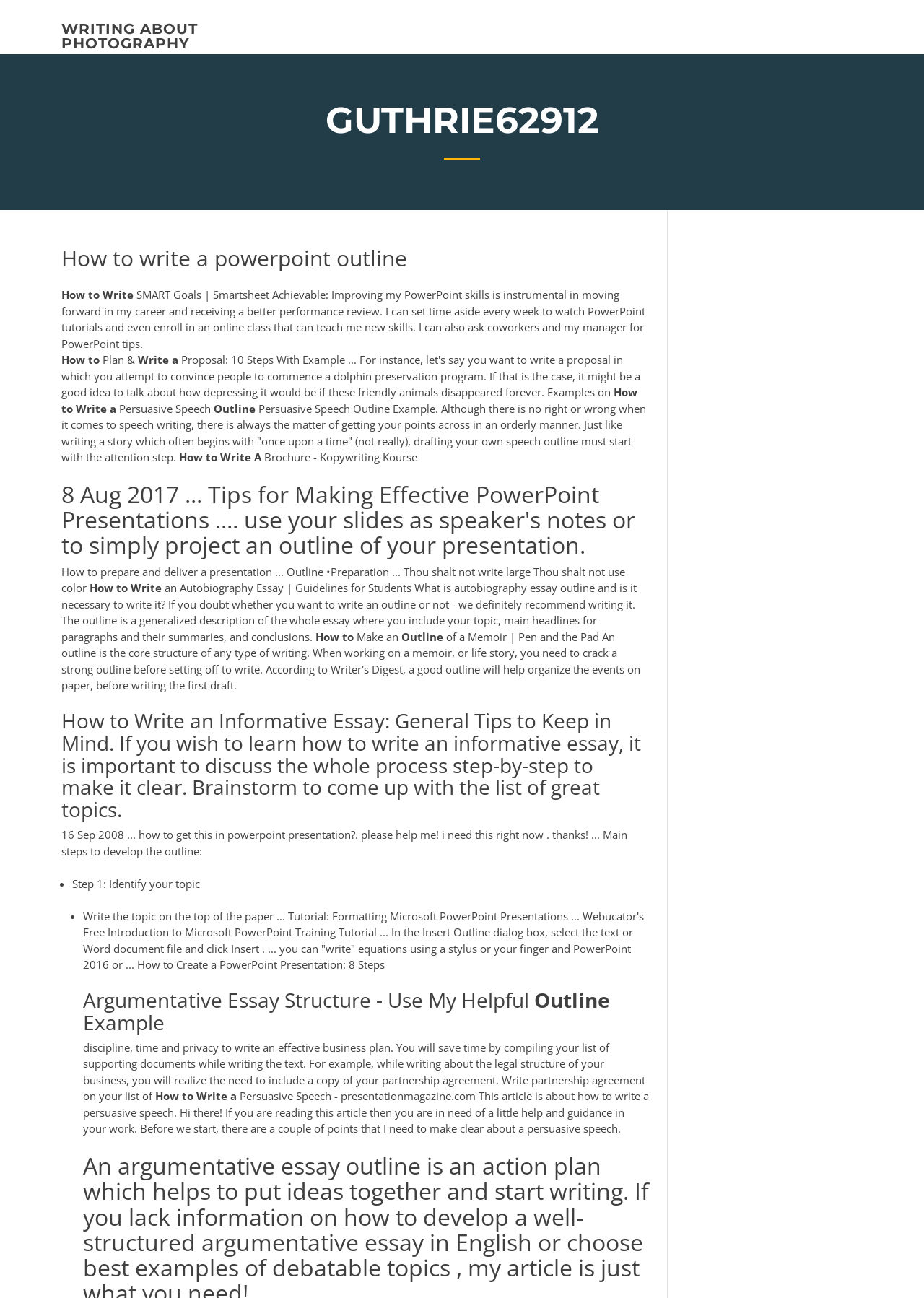Provide the bounding box coordinates of the HTML element described by the text: "Über uns". The coordinates should be in the format [left, top, right, bottom] with values between 0 and 1.

None